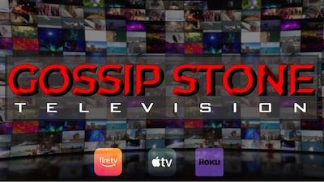Use a single word or phrase to answer this question: 
What is hinted at by the background montage?

diverse content offerings